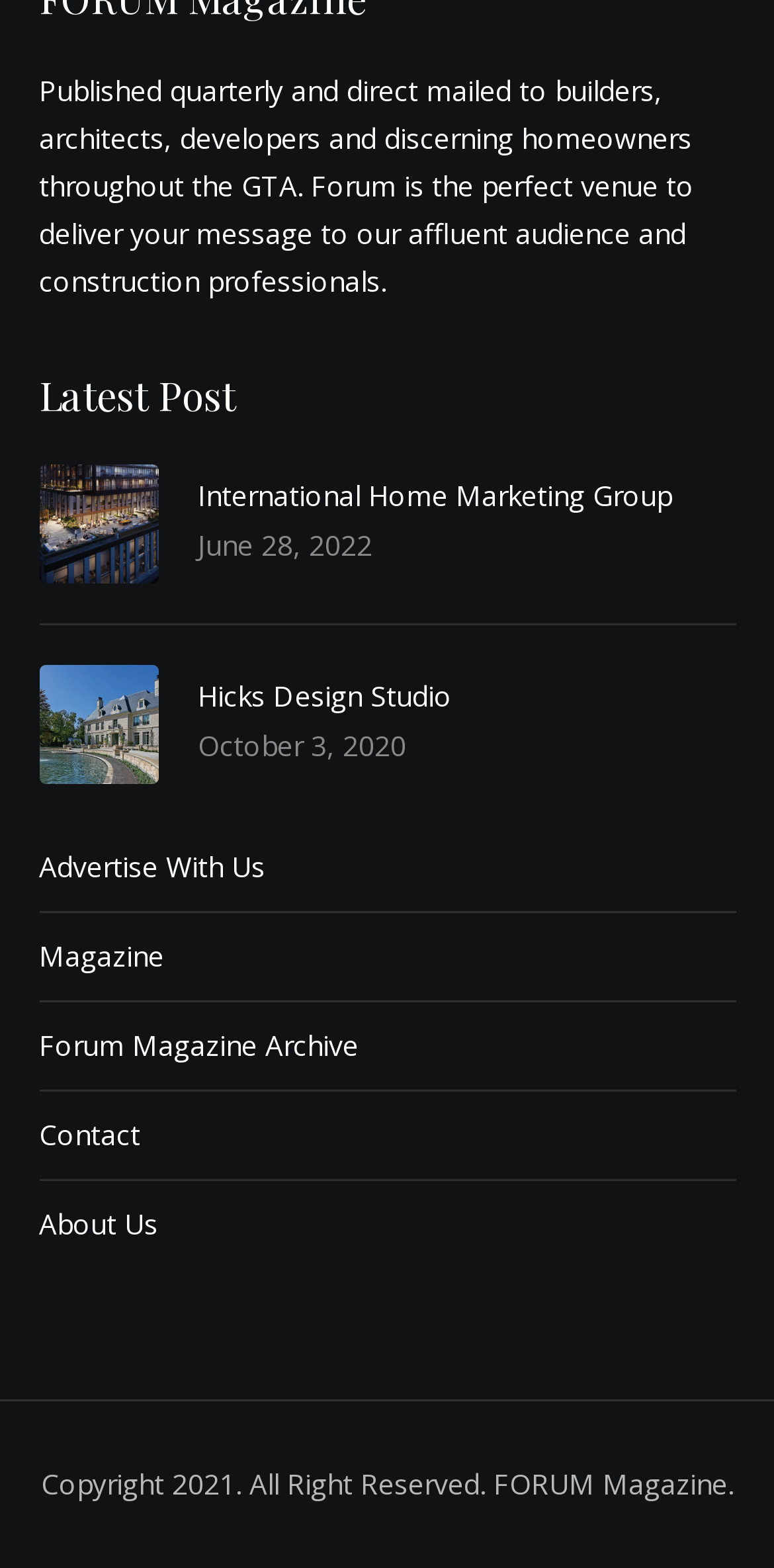How many StaticText elements are there in the webpage?
Respond with a short answer, either a single word or a phrase, based on the image.

5